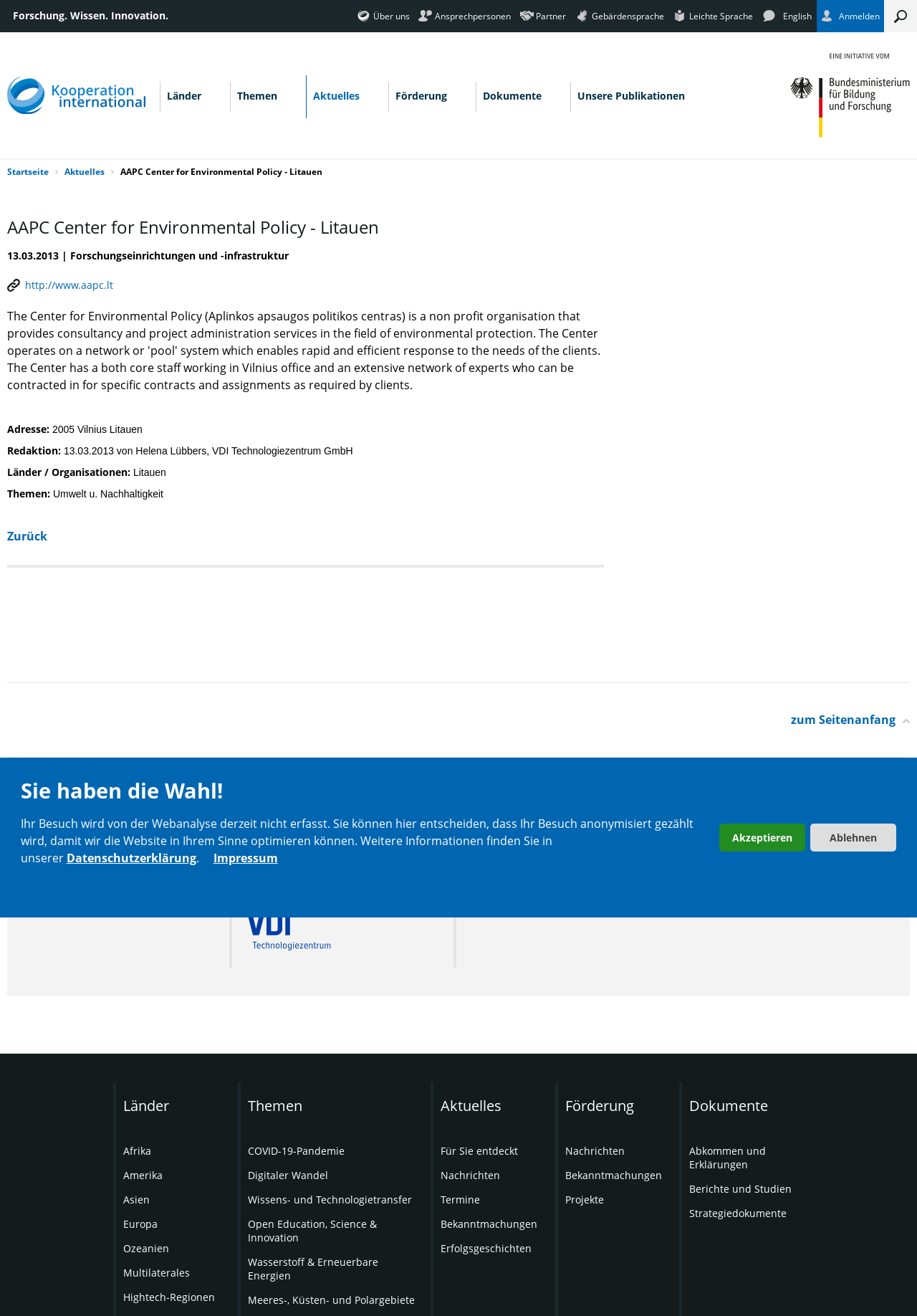Please determine and provide the text content of the webpage's heading.

AAPC Center for Environmental Policy - Litauen